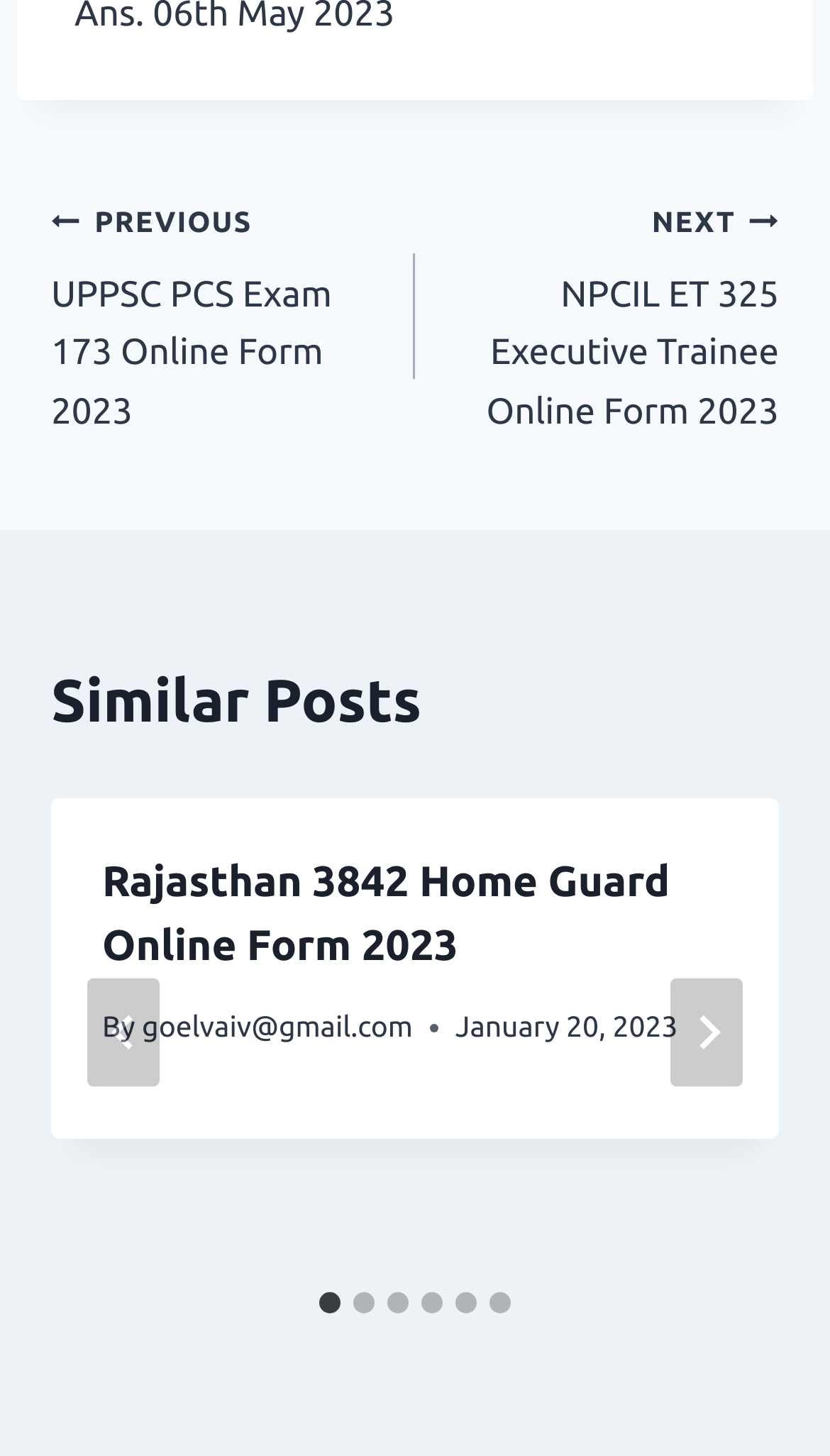Identify the bounding box coordinates of the clickable section necessary to follow the following instruction: "View post details". The coordinates should be presented as four float numbers from 0 to 1, i.e., [left, top, right, bottom].

[0.123, 0.587, 0.807, 0.665]